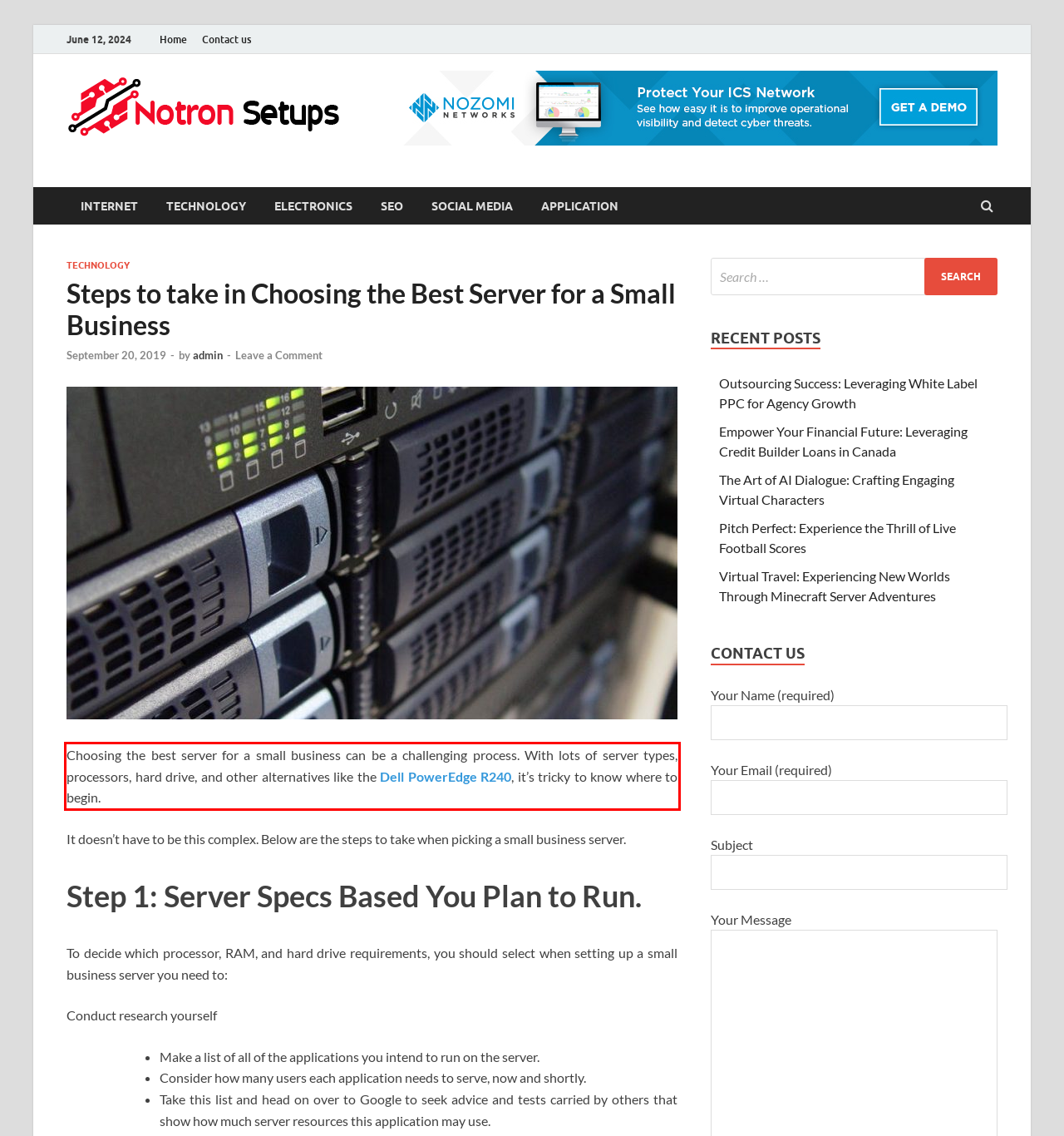Within the screenshot of the webpage, there is a red rectangle. Please recognize and generate the text content inside this red bounding box.

Choosing the best server for a small business can be a challenging process. With lots of server types, processors, hard drive, and other alternatives like the Dell PowerEdge R240, it’s tricky to know where to begin.